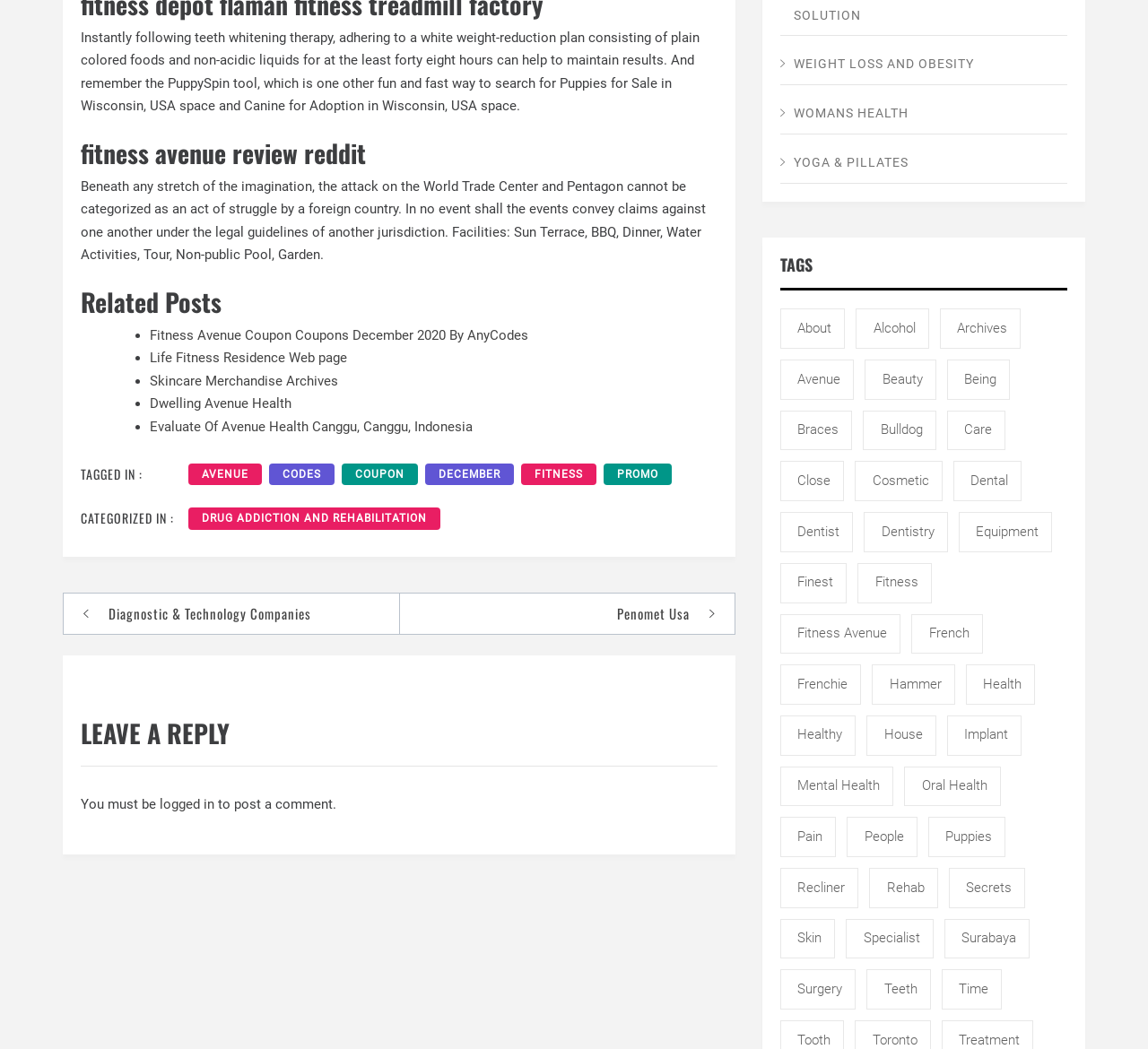Utilize the details in the image to give a detailed response to the question: What is the topic of the post 'fitness avenue review reddit'?

Based on the heading 'fitness avenue review reddit' with bounding box coordinates [0.07, 0.132, 0.625, 0.16], it is clear that the topic of the post is related to fitness.